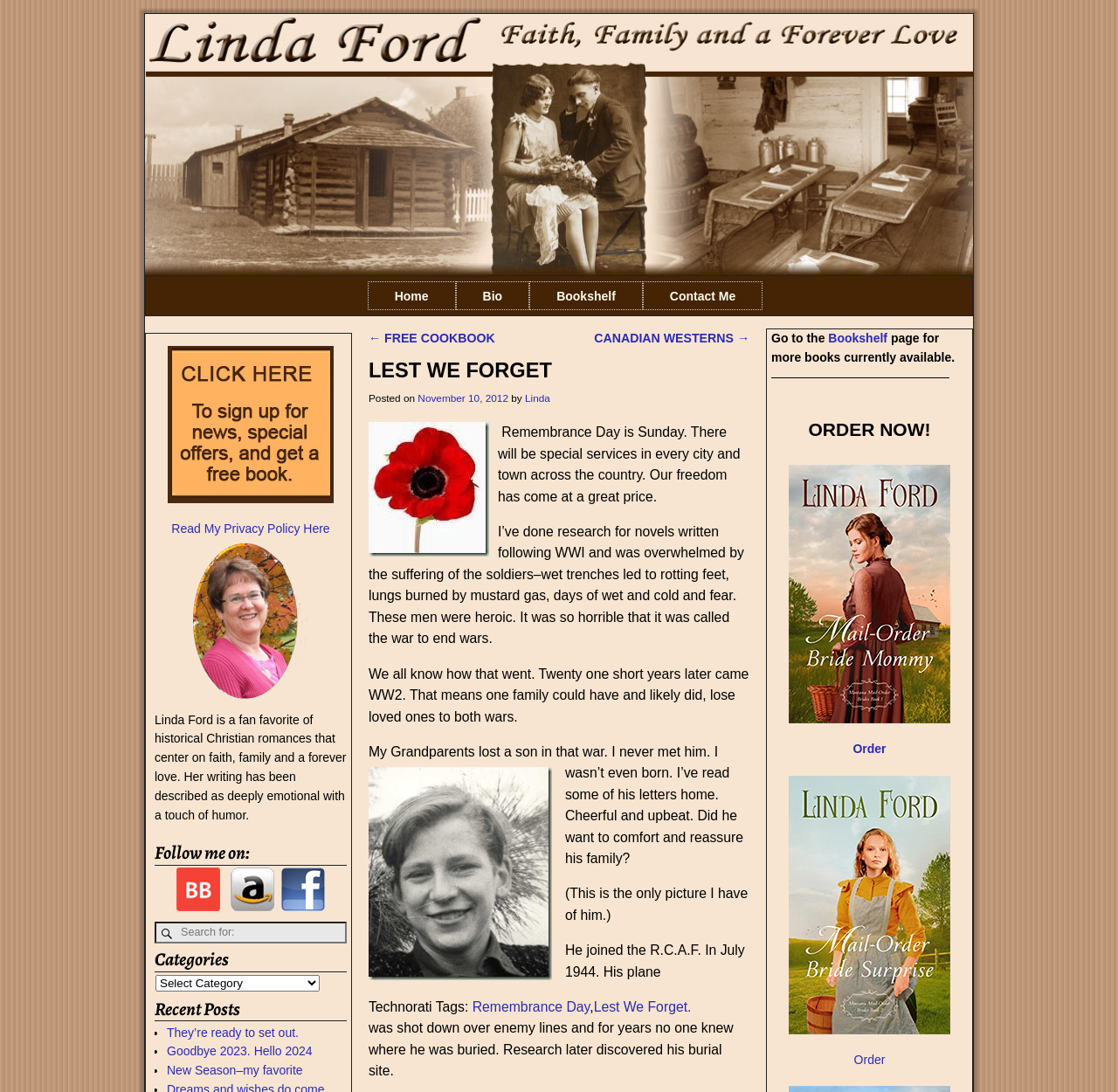What is the type of books written by the author?
Answer the question with as much detail as you can, using the image as a reference.

The type of books written by the author is mentioned in the text as 'historical Christian romances that center on faith, family and a forever love'.